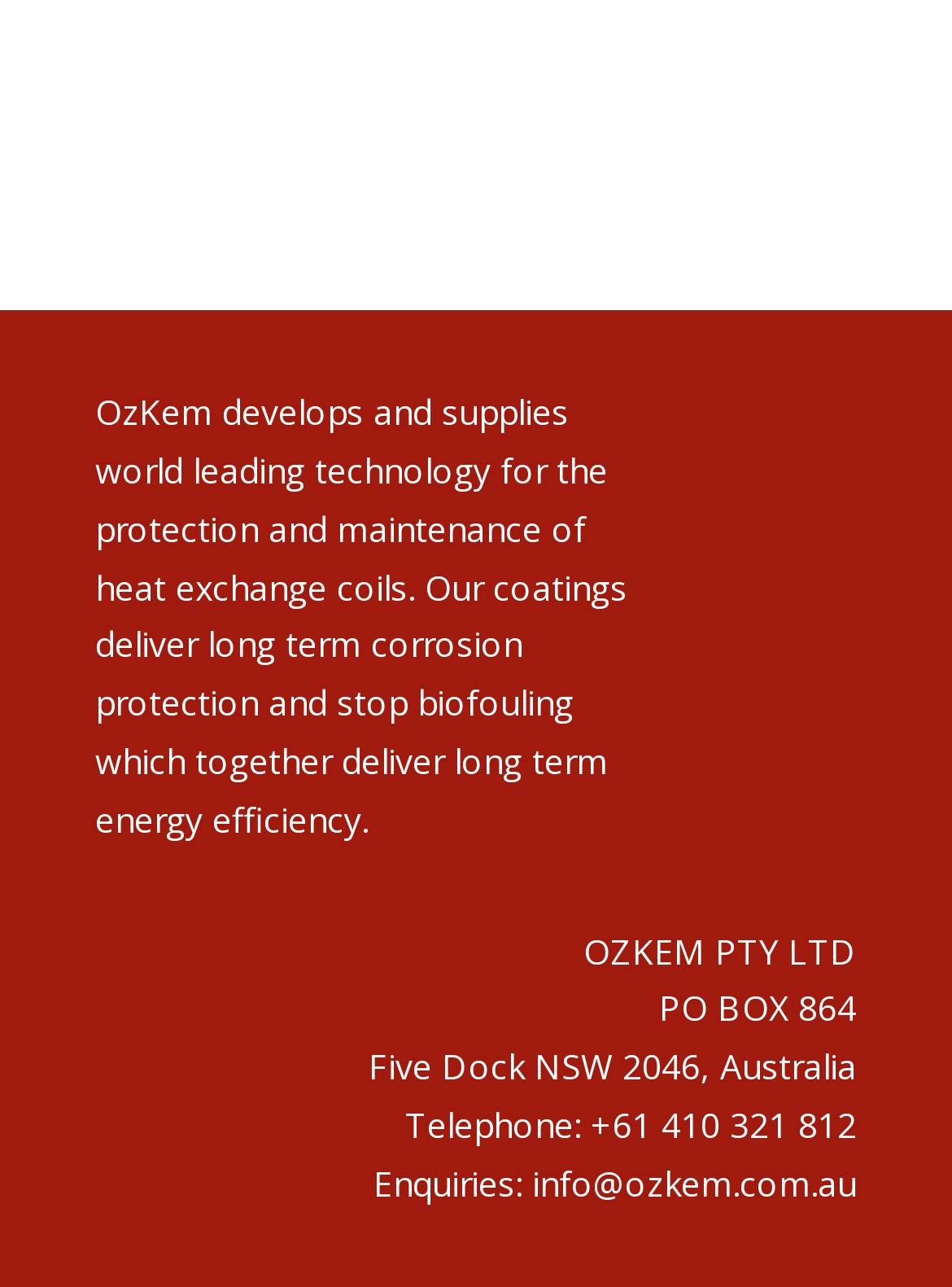Carefully examine the image and provide an in-depth answer to the question: What is OzKem's phone number?

From the StaticText element, OzKem's phone number is +61 410 321 812, which can be used to contact them.